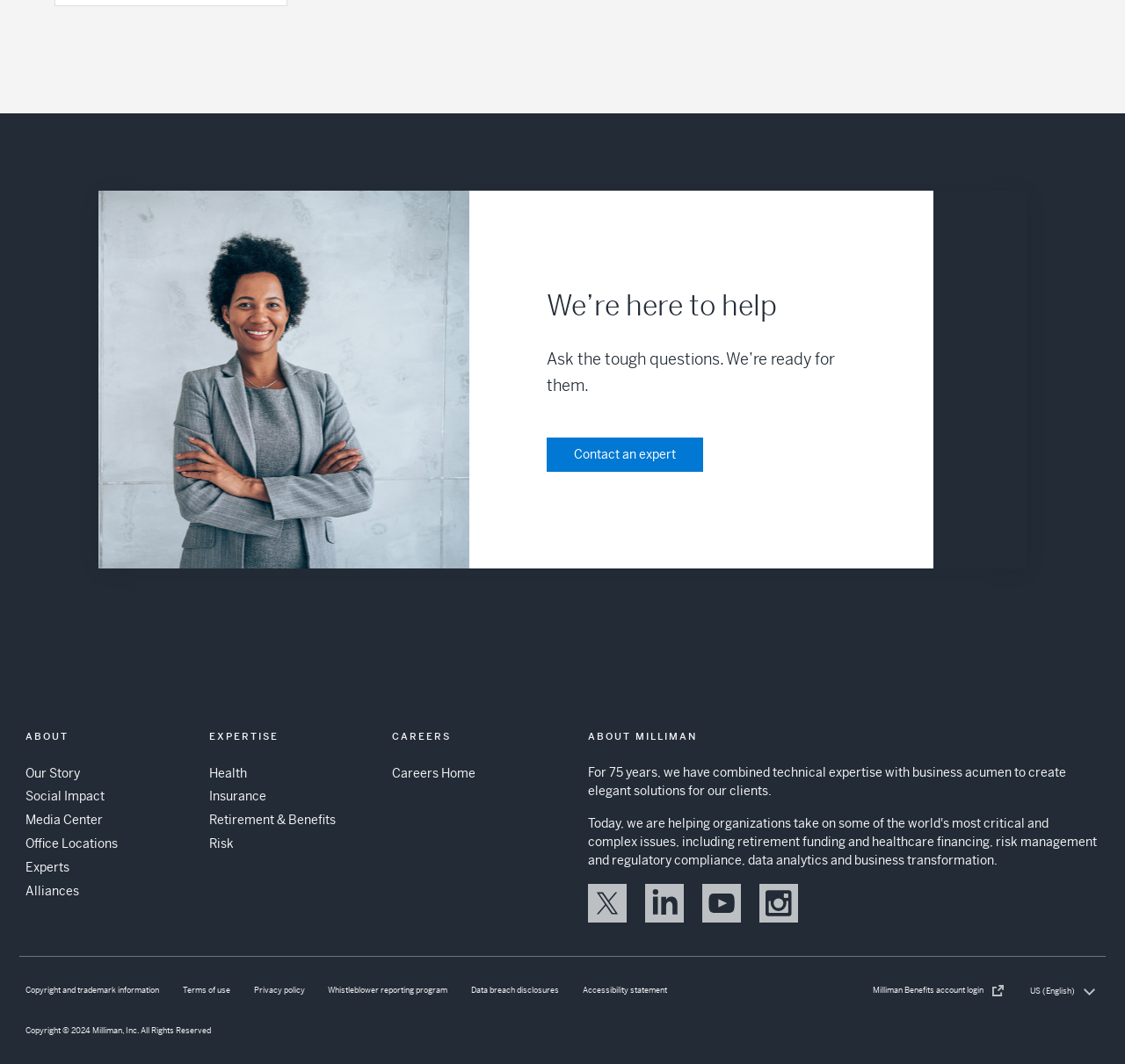How many social media links are present in the footer?
Offer a detailed and exhaustive answer to the question.

I counted the social media links in the footer section and found four links: 'linkedin', 'youtube', 'instagram', and 'twitter' (labeled as 'Menu of our Twitter accounts'). These links are located at [0.573, 0.855, 0.608, 0.87], [0.624, 0.855, 0.659, 0.87], [0.675, 0.855, 0.709, 0.87], and [0.523, 0.855, 0.557, 0.87] respectively.